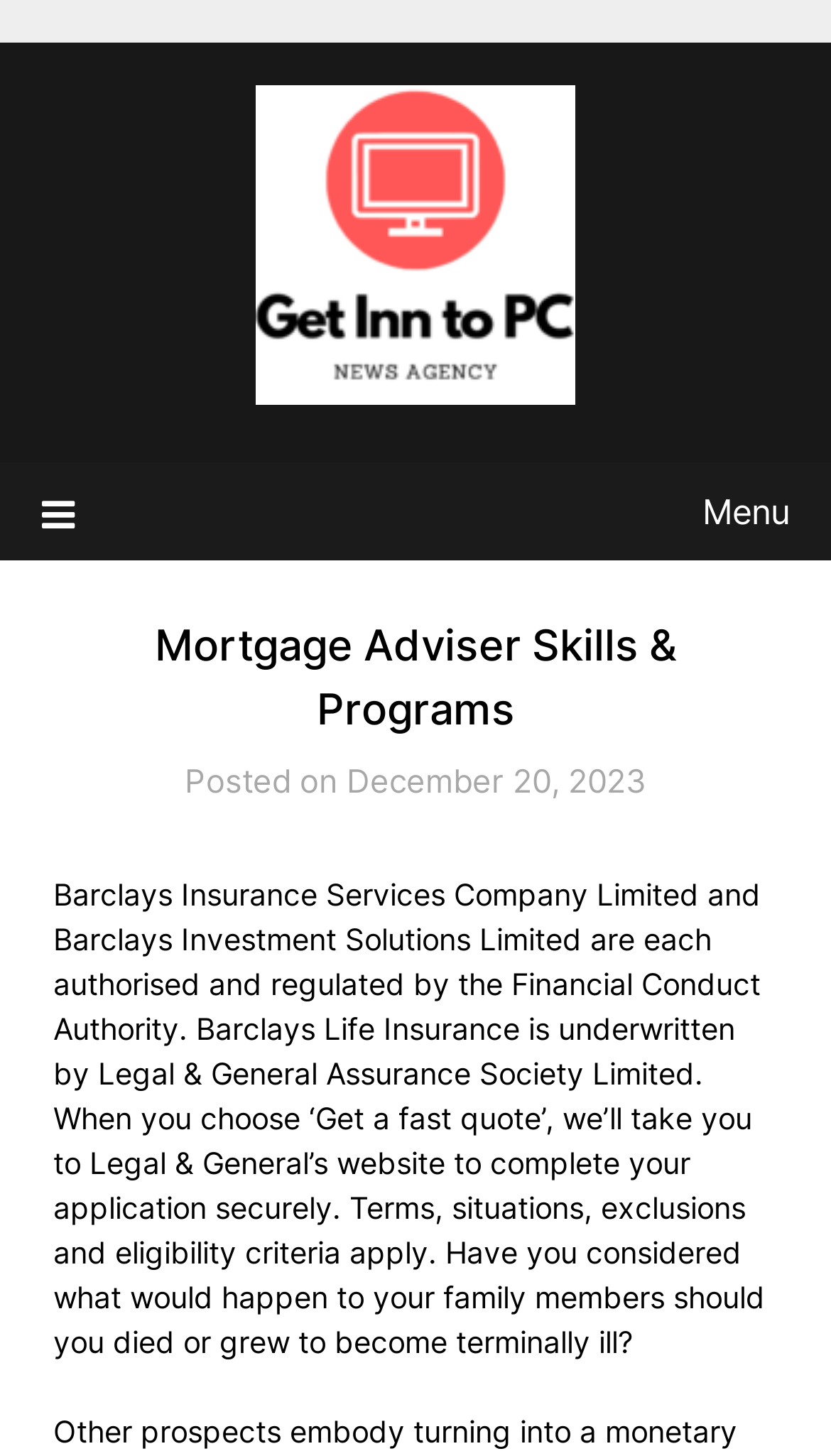Create an elaborate caption that covers all aspects of the webpage.

The webpage is about Mortgage Adviser Skills and Programs, with a prominent link to "Get In To PC" at the top center of the page, accompanied by an image with the same name. Below this, there is a menu link with an icon, situated at the top left corner of the page. 

When the menu is expanded, a header section appears, containing a heading that repeats the title "Mortgage Adviser Skills & Programs". Directly below the heading, there is a static text indicating the post date, "Posted on December 20, 2023". 

Further down, there is a block of static text that provides information about Barclays Insurance Services Company Limited, Barclays Investment Solutions Limited, and Barclays Life Insurance, including details about their regulation, underwriting, and application process. This text is positioned at the center of the page, spanning almost the entire width.